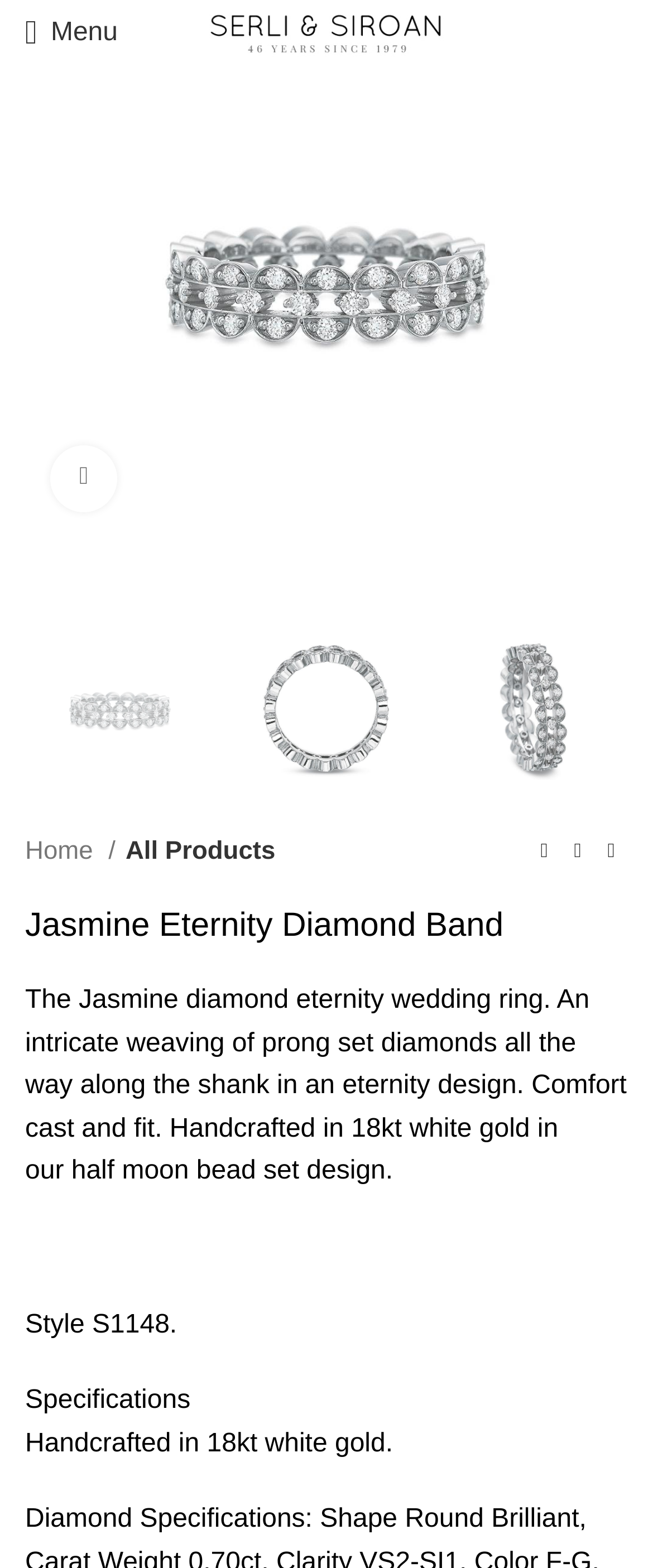Examine the image carefully and respond to the question with a detailed answer: 
What is the style number of the Jasmine eternity diamond band?

The style number of the Jasmine eternity diamond band can be determined by reading the product description, which states 'Style S1148.' This indicates that the style number is S1148.